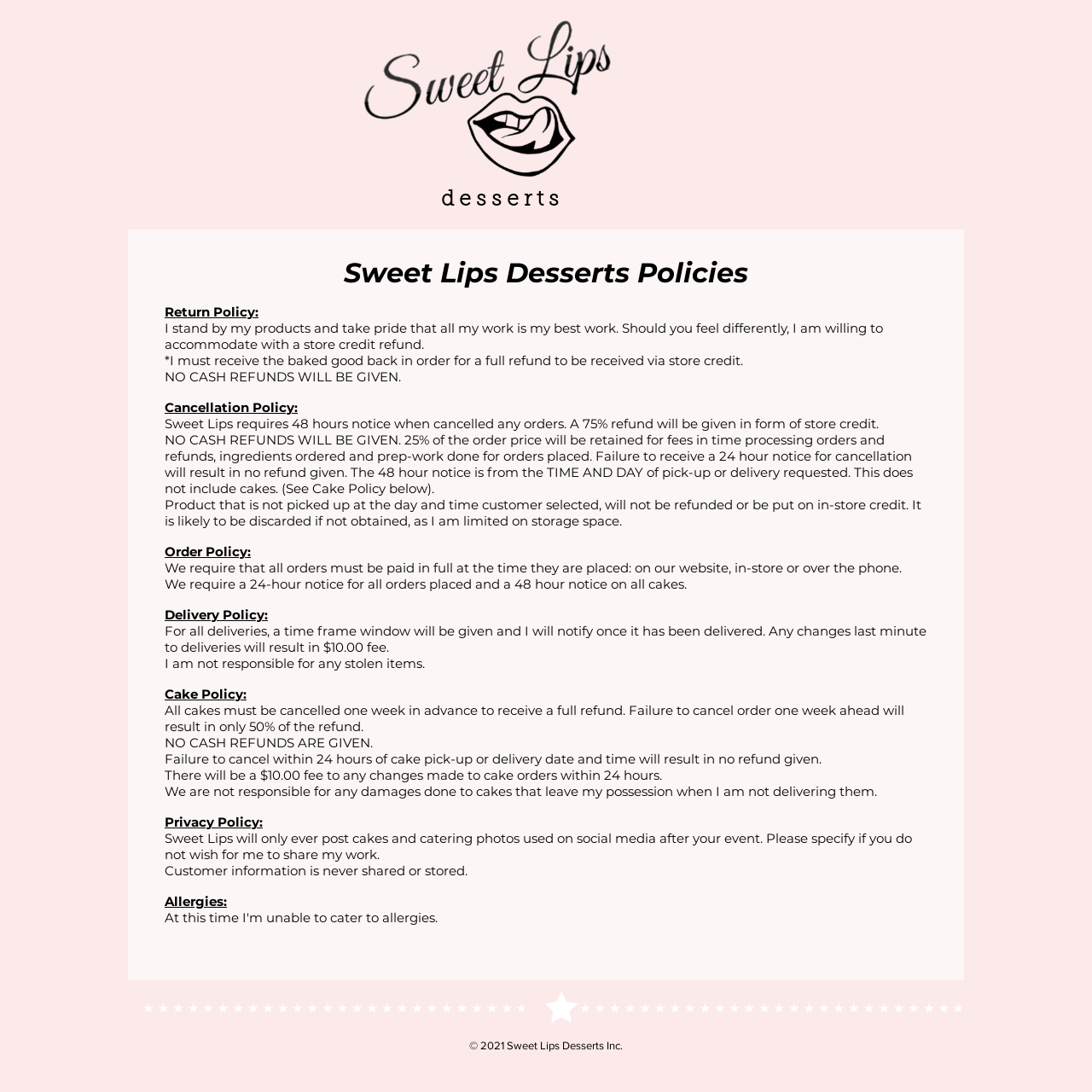Elaborate on the different components and information displayed on the webpage.

The webpage is about the policies of Sweet Lips Desserts, a bakery or dessert shop. At the top, there is a logo of Sweet Lips Desserts, which is a transparent image of the logo. Below the logo, there is a heading that reads "d e s s e r t s". 

The main content of the page is divided into several sections, each with a clear heading. The first section is about the Return Policy, which explains the process of returning baked goods and receiving a store credit refund. 

Below the Return Policy section, there is a section about the Cancellation Policy, which outlines the rules for cancelling orders and the refund process. This section is followed by the Order Policy, which explains that all orders must be paid in full at the time of placement.

The next section is about the Delivery Policy, which provides information about the delivery process and the fees associated with last-minute changes. 

Following the Delivery Policy section, there is a section about the Cake Policy, which has specific rules for cancelling cake orders and the refund process. 

The page also has a section about the Privacy Policy, which explains how Sweet Lips Desserts handles customer information and photos of their work. 

Finally, at the bottom of the page, there is a section about Allergies, and a copyright notice that reads "© 2021 Sweet Lips Desserts Inc."